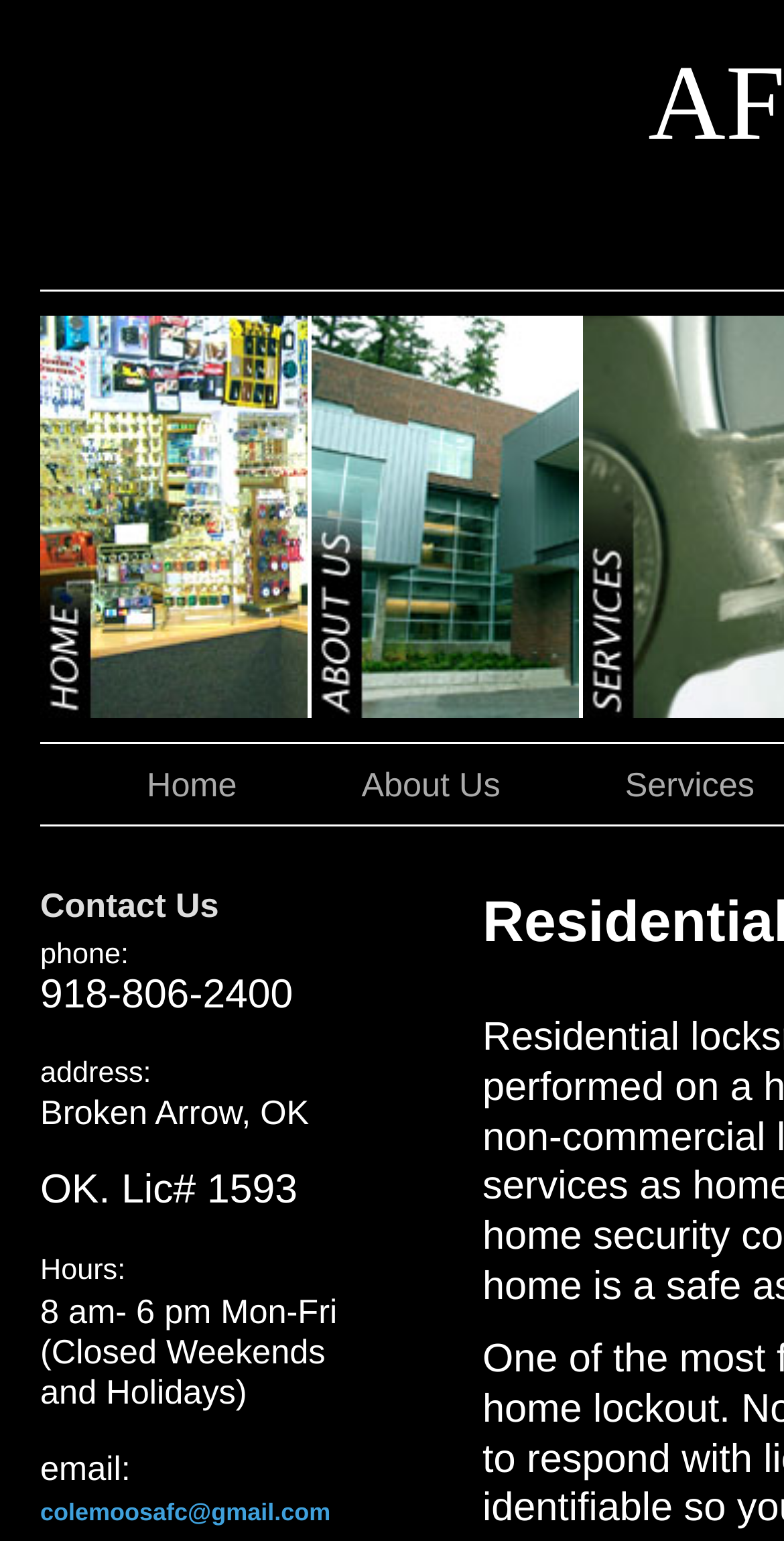Analyze the image and deliver a detailed answer to the question: What is the email address of AFC Locksmith?

I found the email address by looking at the contact information section, where it says 'email: colemoosafc@gmail.com'.